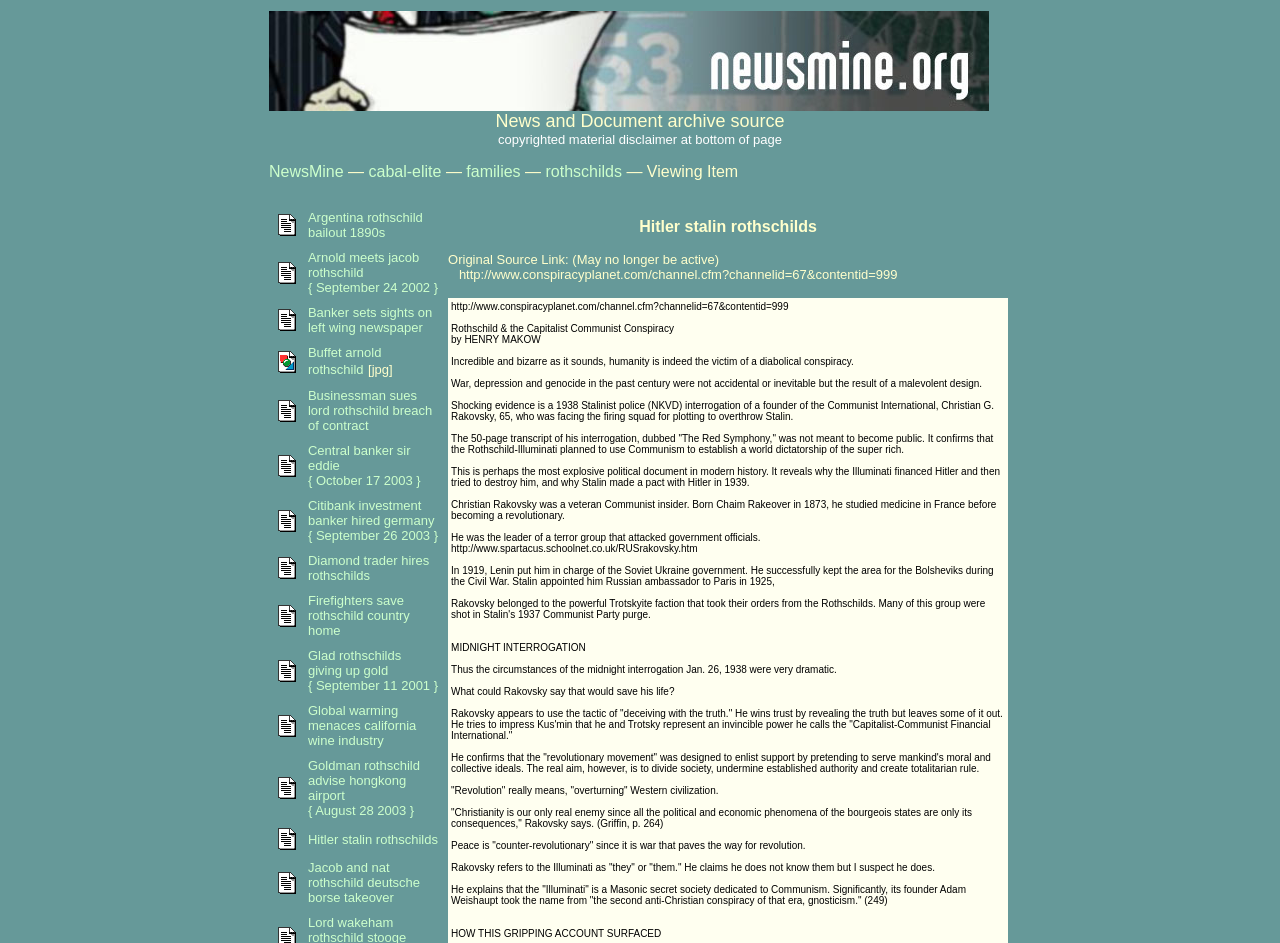Please provide a comprehensive response to the question below by analyzing the image: 
What is the purpose of the 'revolutionary movement'?

The article suggests that the 'revolutionary movement' was designed to enlist support by pretending to serve mankind's moral and collective ideals, but its real aim is to divide society, undermine established authority, and create totalitarian rule.